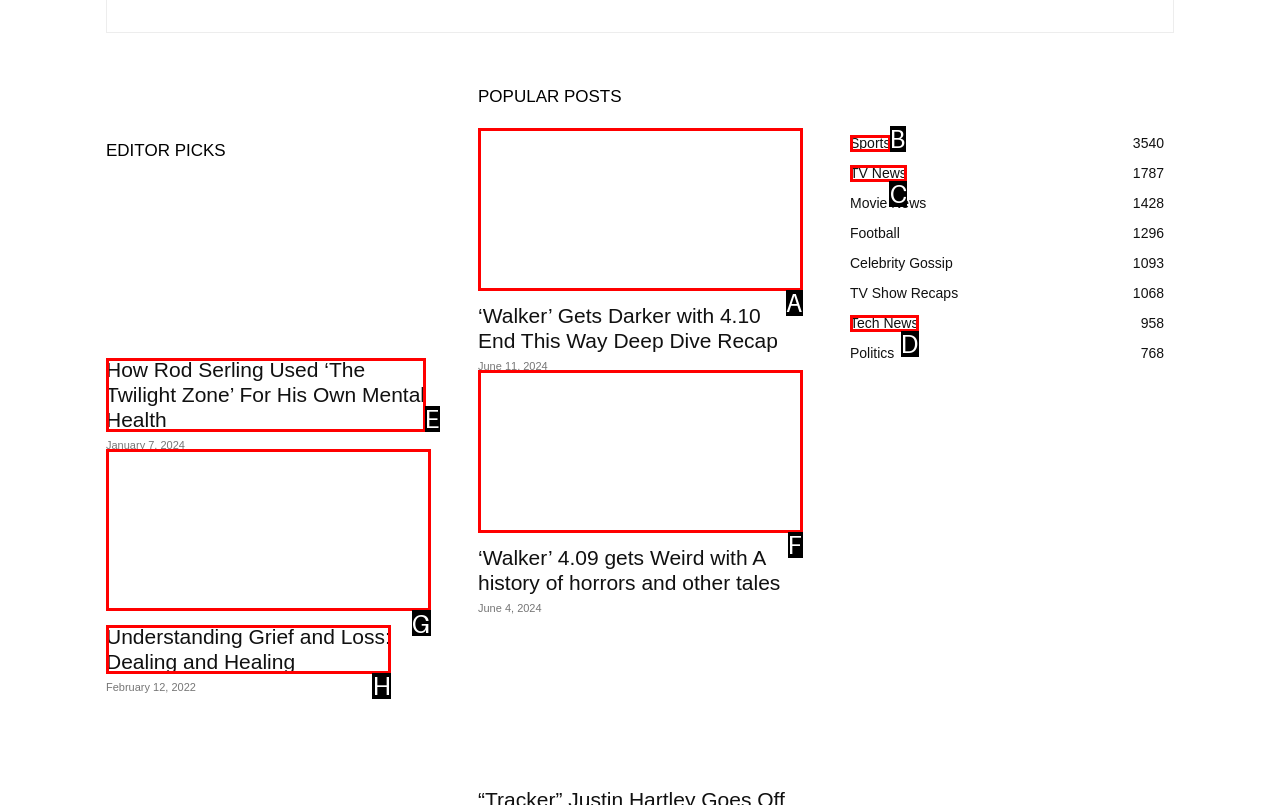Which HTML element should be clicked to complete the task: Read article about grief and loss? Answer with the letter of the corresponding option.

G